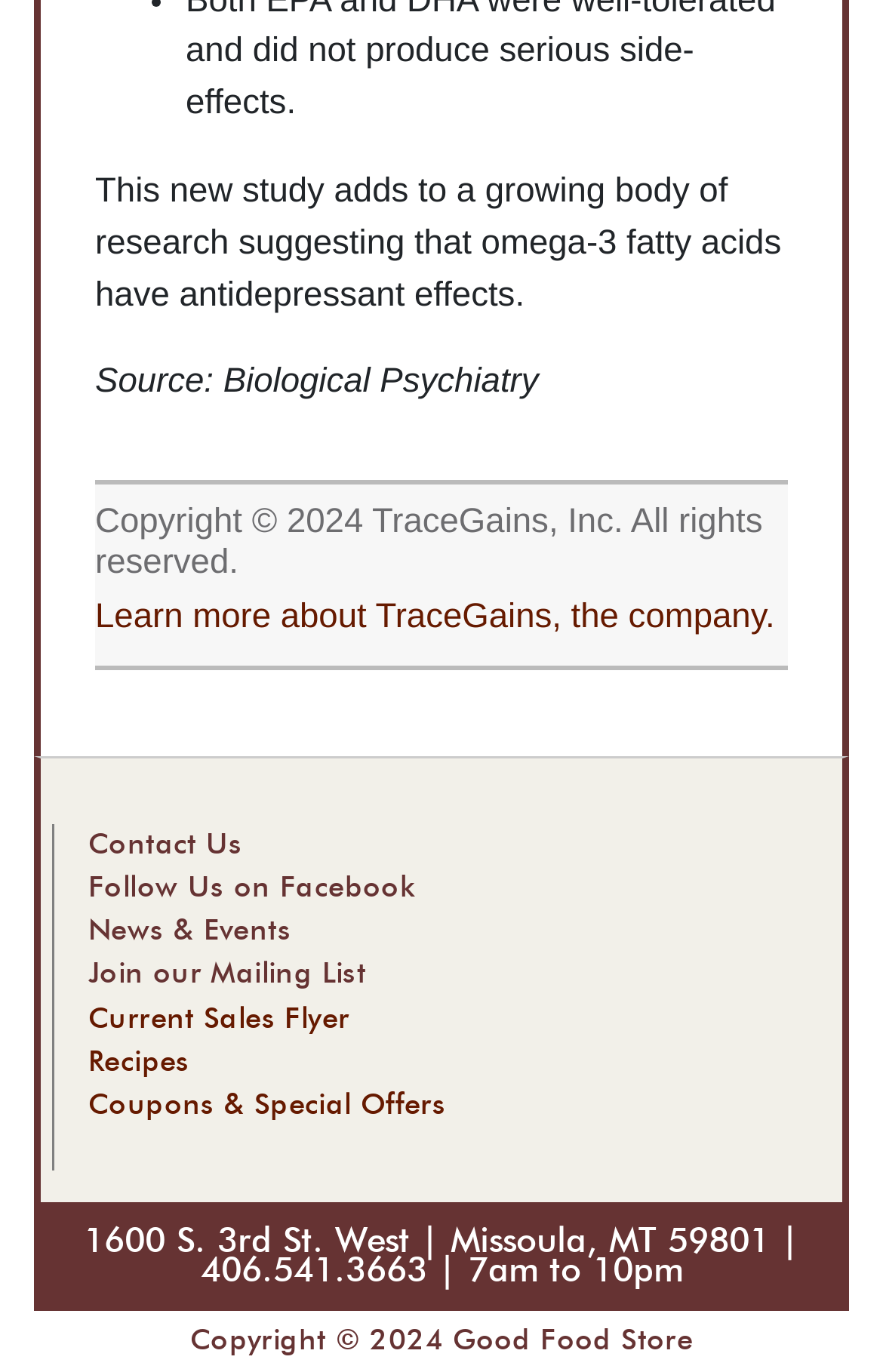Predict the bounding box of the UI element based on this description: "Stephanie Kusie".

None